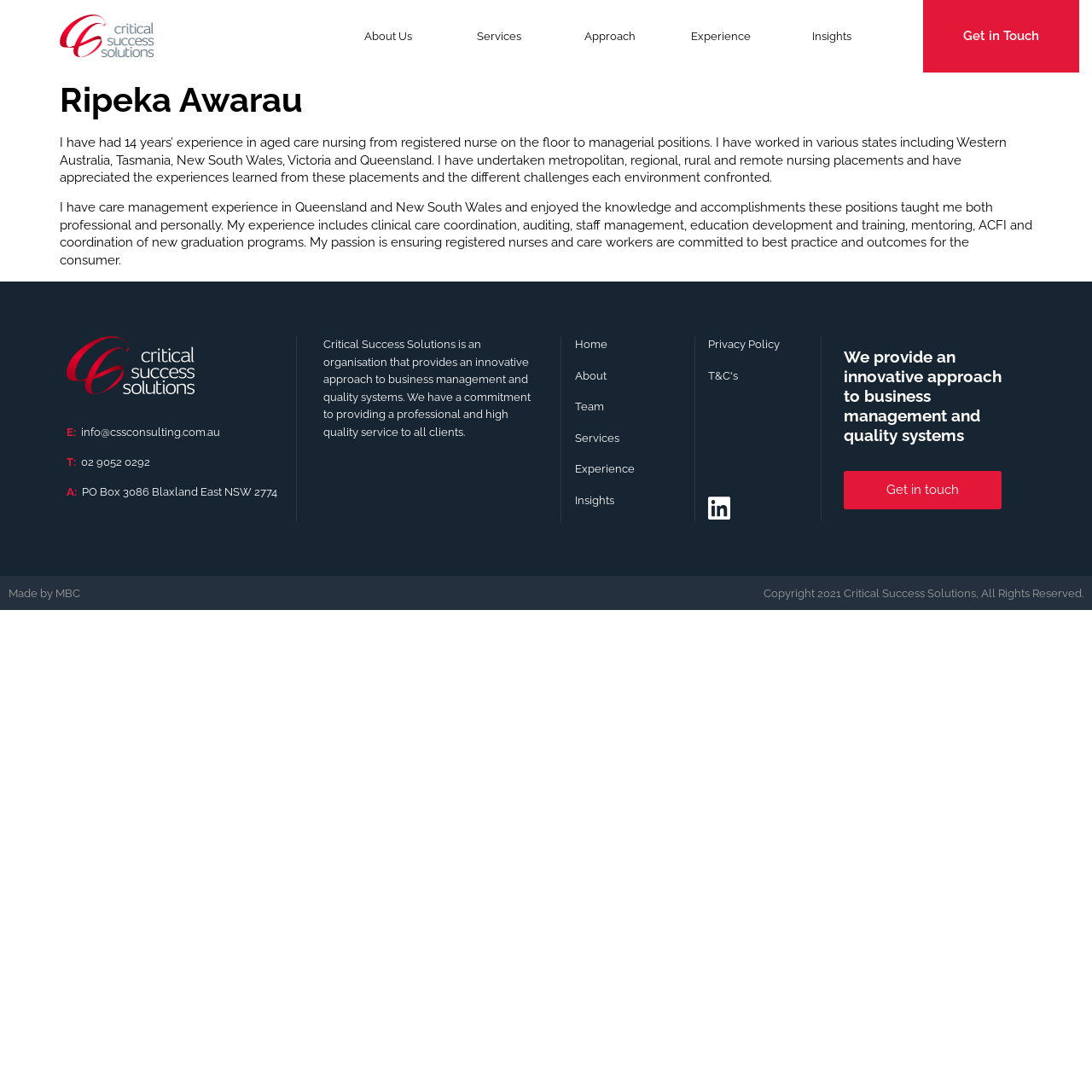Locate the bounding box coordinates of the element you need to click to accomplish the task described by this instruction: "Click Experience".

[0.61, 0.018, 0.711, 0.049]